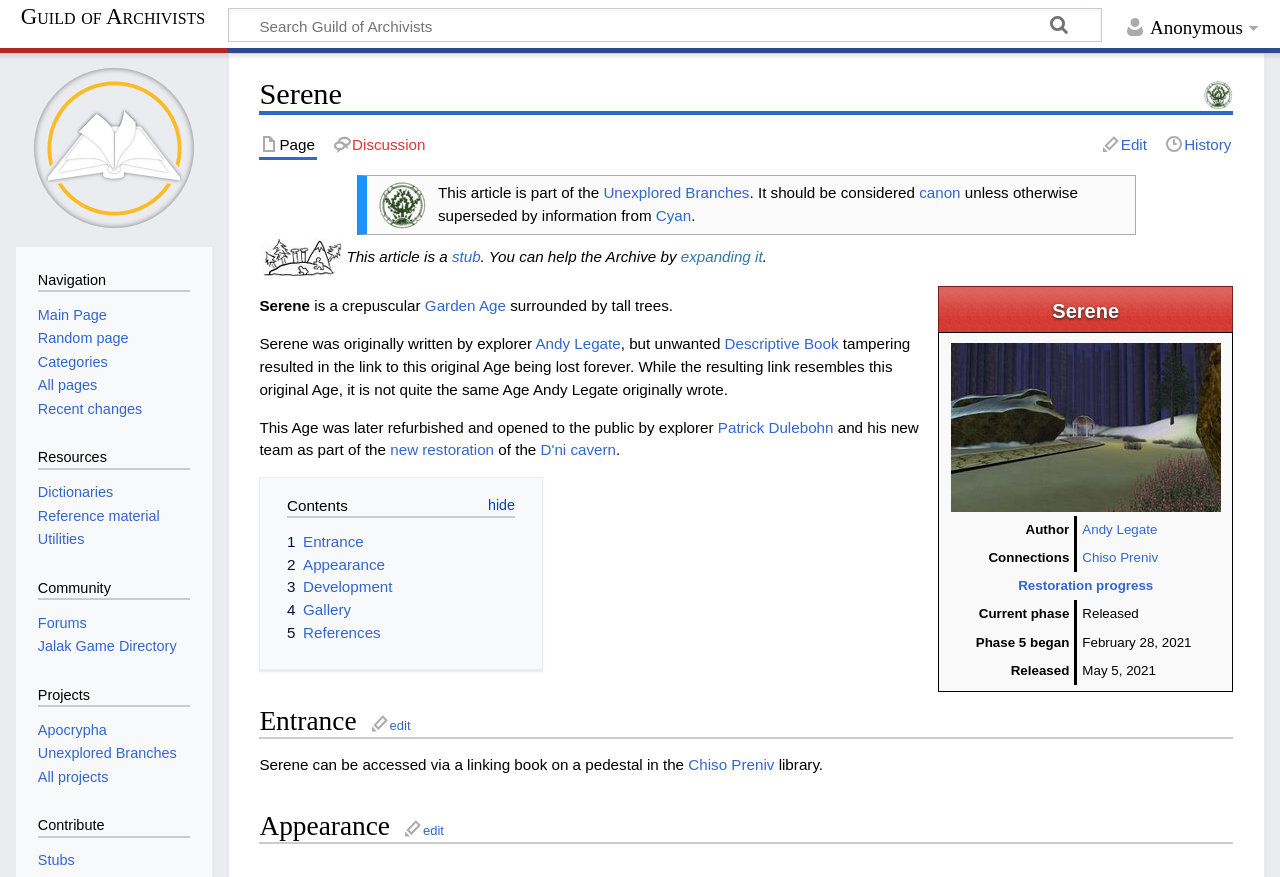Identify the bounding box coordinates of the area that should be clicked in order to complete the given instruction: "Read the news article". The bounding box coordinates should be four float numbers between 0 and 1, i.e., [left, top, right, bottom].

None